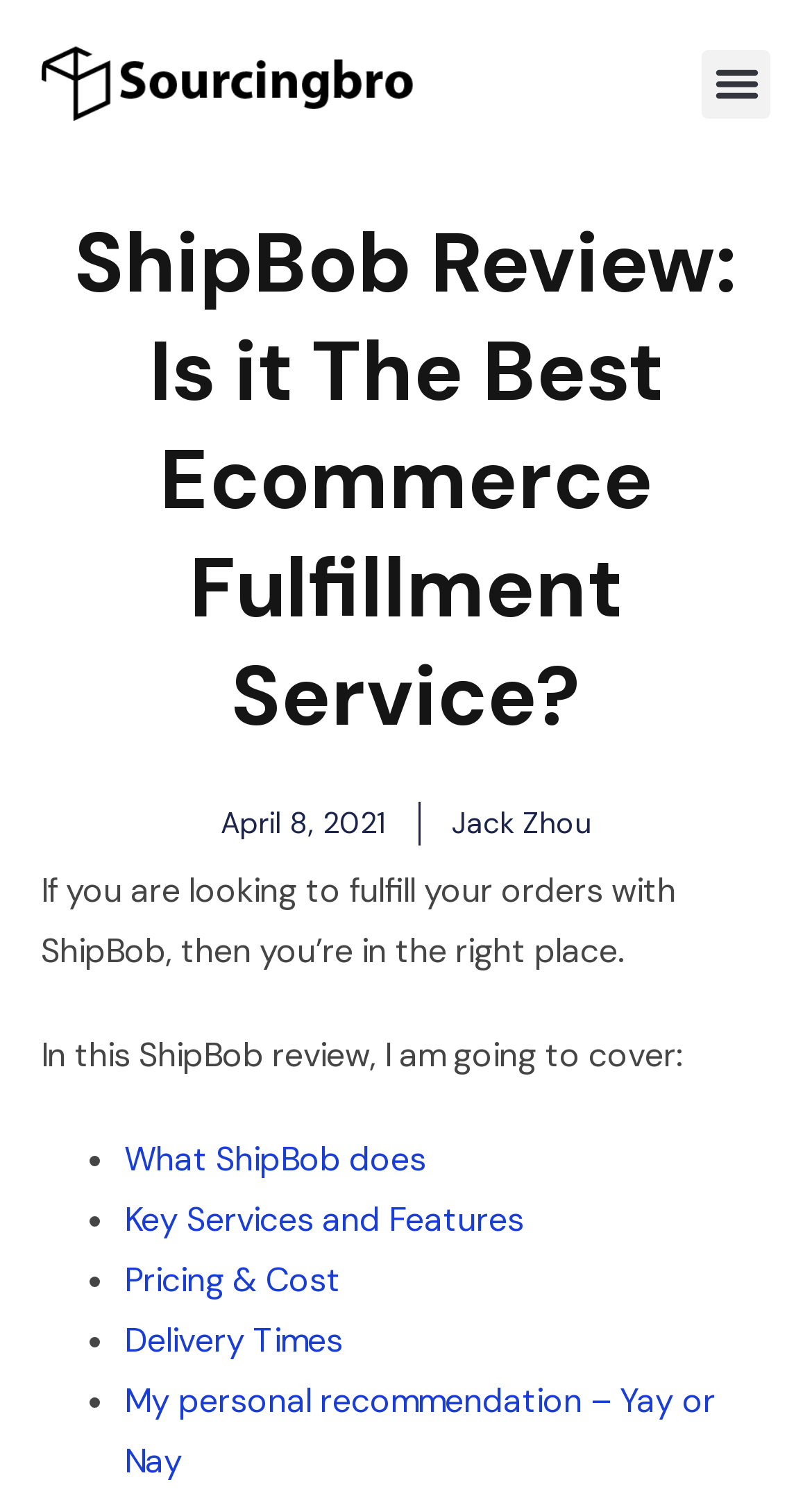Create a detailed narrative describing the layout and content of the webpage.

The webpage is a review of ShipBob, a fulfillment service provider, with a focus on its ecommerce capabilities. At the top left of the page, there is a link, and to the right of it, a menu toggle button. Below these elements, a prominent heading reads "ShipBob Review: Is it The Best Ecommerce Fulfillment Service?".

Underneath the heading, there are two links, one indicating the date "April 8, 2021" and another with the author's name "Jack Zhou". Following these links, a block of text explains the purpose of the review, stating that it will cover various aspects of ShipBob's services.

Below this introductory text, there is a list of bullet points, each with a link to a specific section of the review. The list includes topics such as "What ShipBob does", "Key Services and Features", "Pricing & Cost", "Delivery Times", and "My personal recommendation – Yay or Nay". These links are arranged vertically, with each bullet point aligned to the left and the corresponding link text to the right.